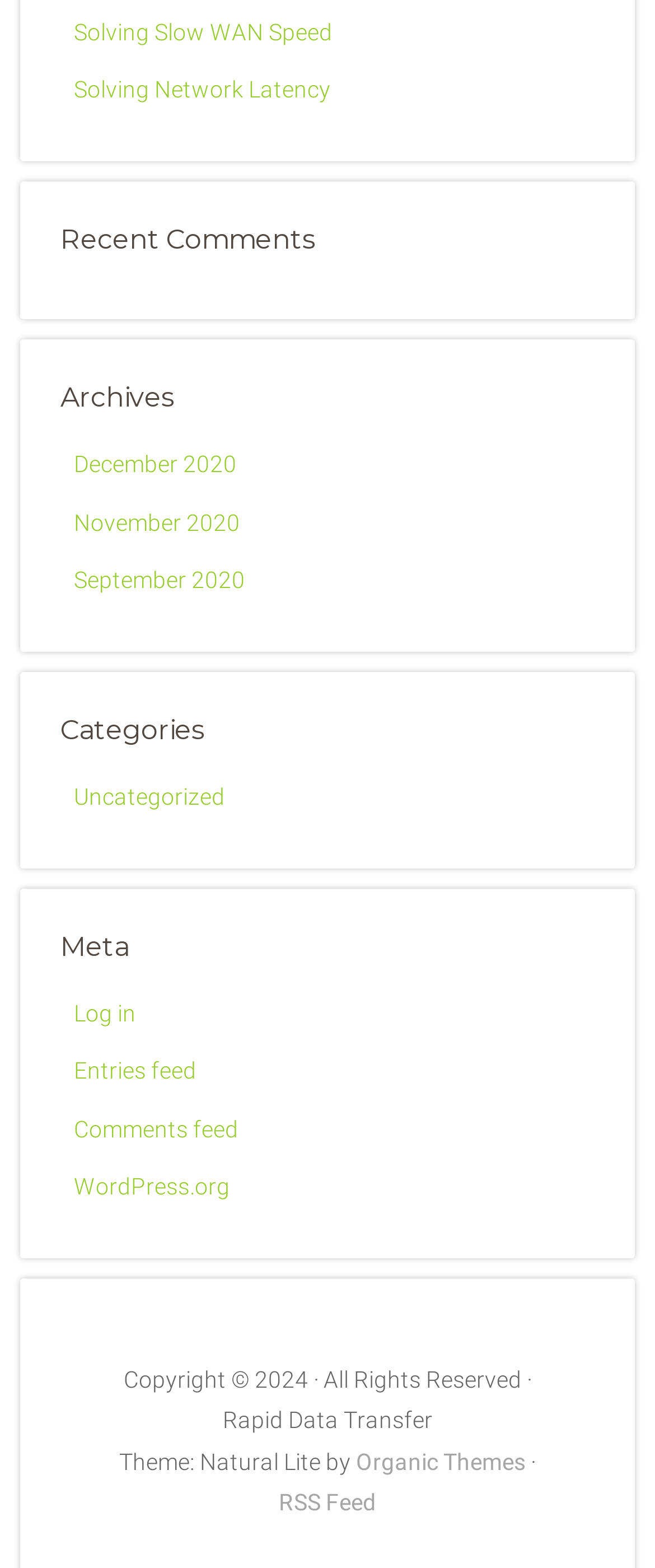Use a single word or phrase to answer the question:
What is the theme of the website?

Natural Lite